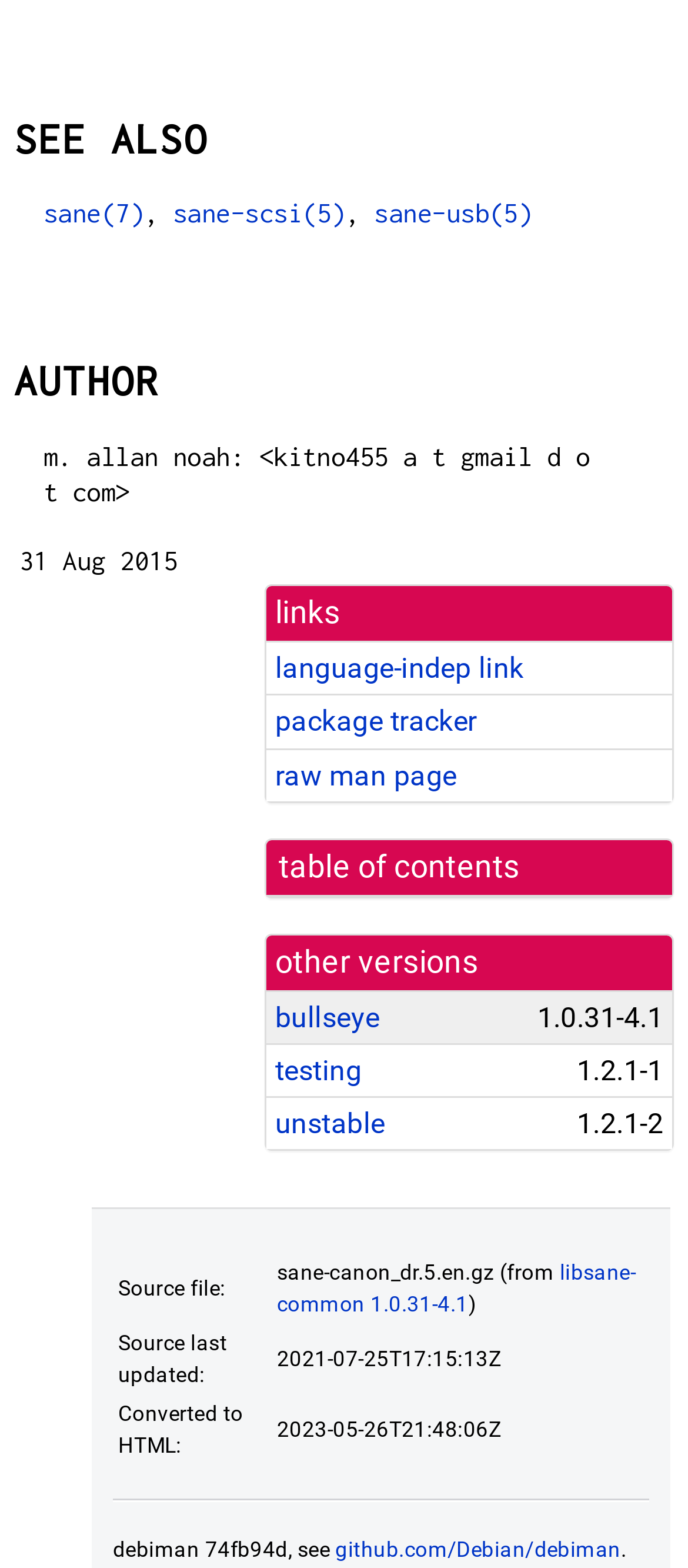Please specify the bounding box coordinates of the clickable region necessary for completing the following instruction: "click on the 'language-indep link' link". The coordinates must consist of four float numbers between 0 and 1, i.e., [left, top, right, bottom].

[0.4, 0.416, 0.761, 0.437]